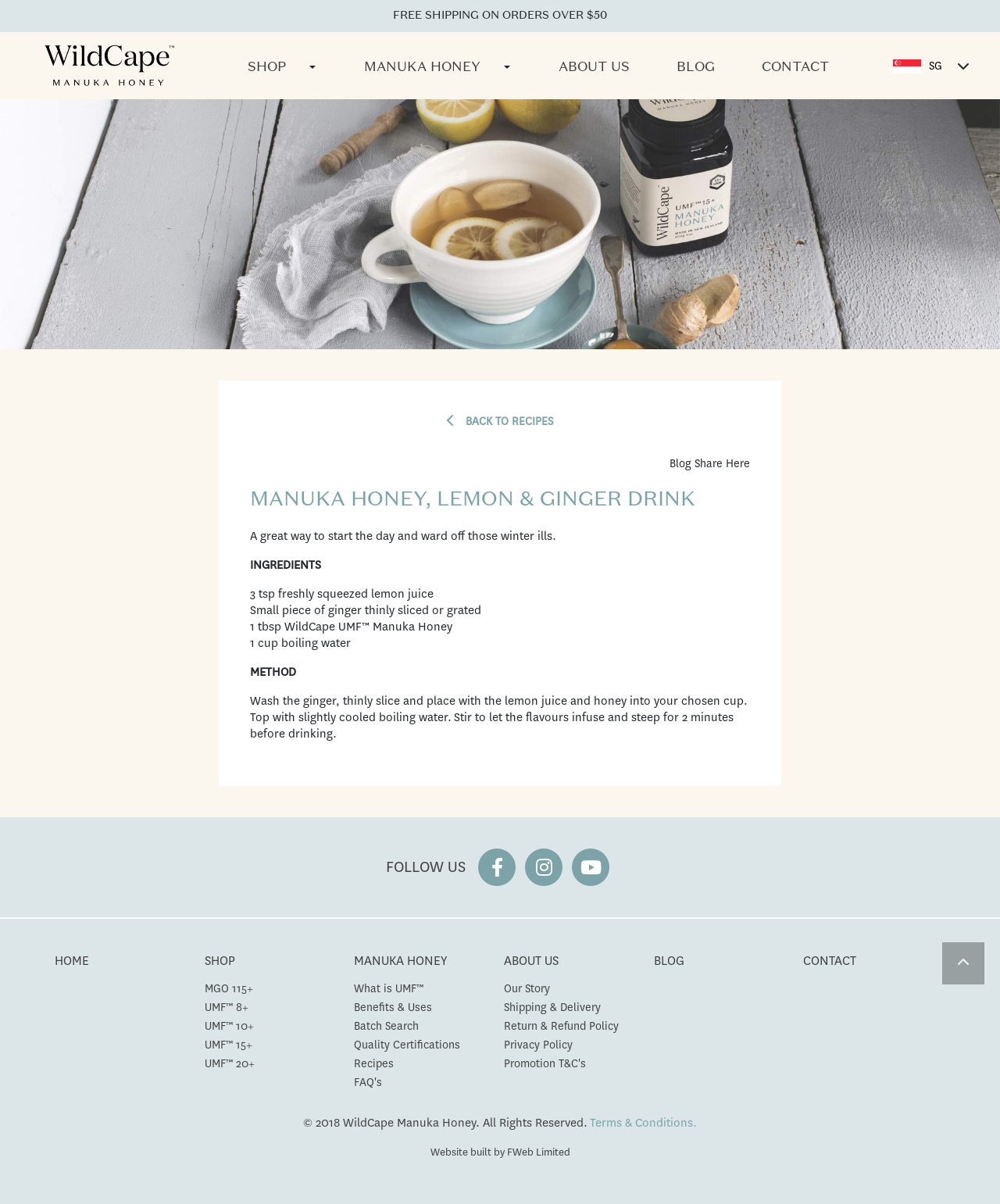What is the main ingredient in the recipe?
Refer to the image and give a detailed answer to the query.

The webpage has a heading 'MANUKA HONEY, LEMON & GINGER DRINK' and a static text '1 tbsp WildCape UMF™ Manuka Honey' in the ingredients list, indicating that Manuka Honey is a main ingredient in the recipe.